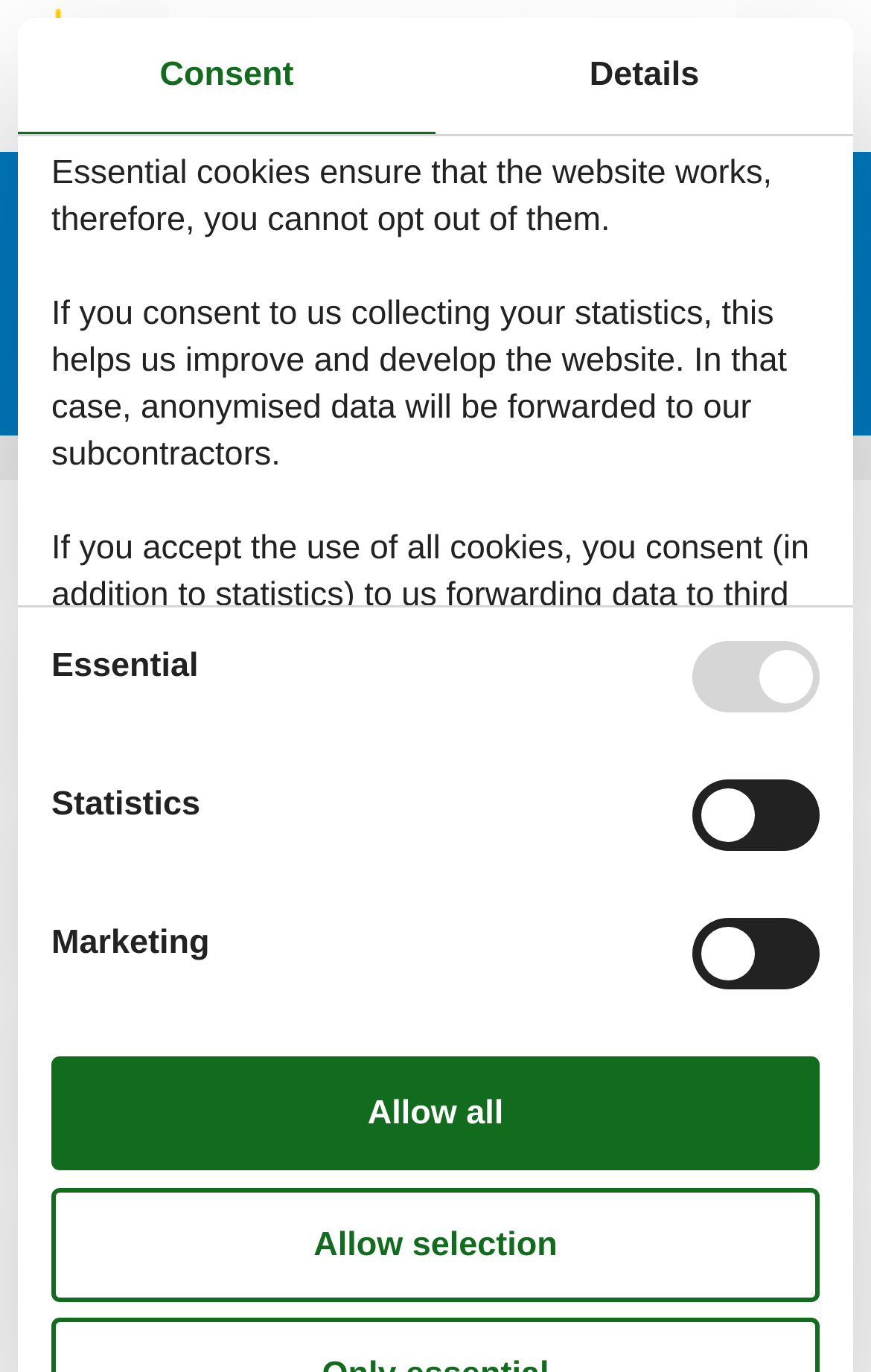Answer with a single word or phrase: 
How many holiday homes are available?

404